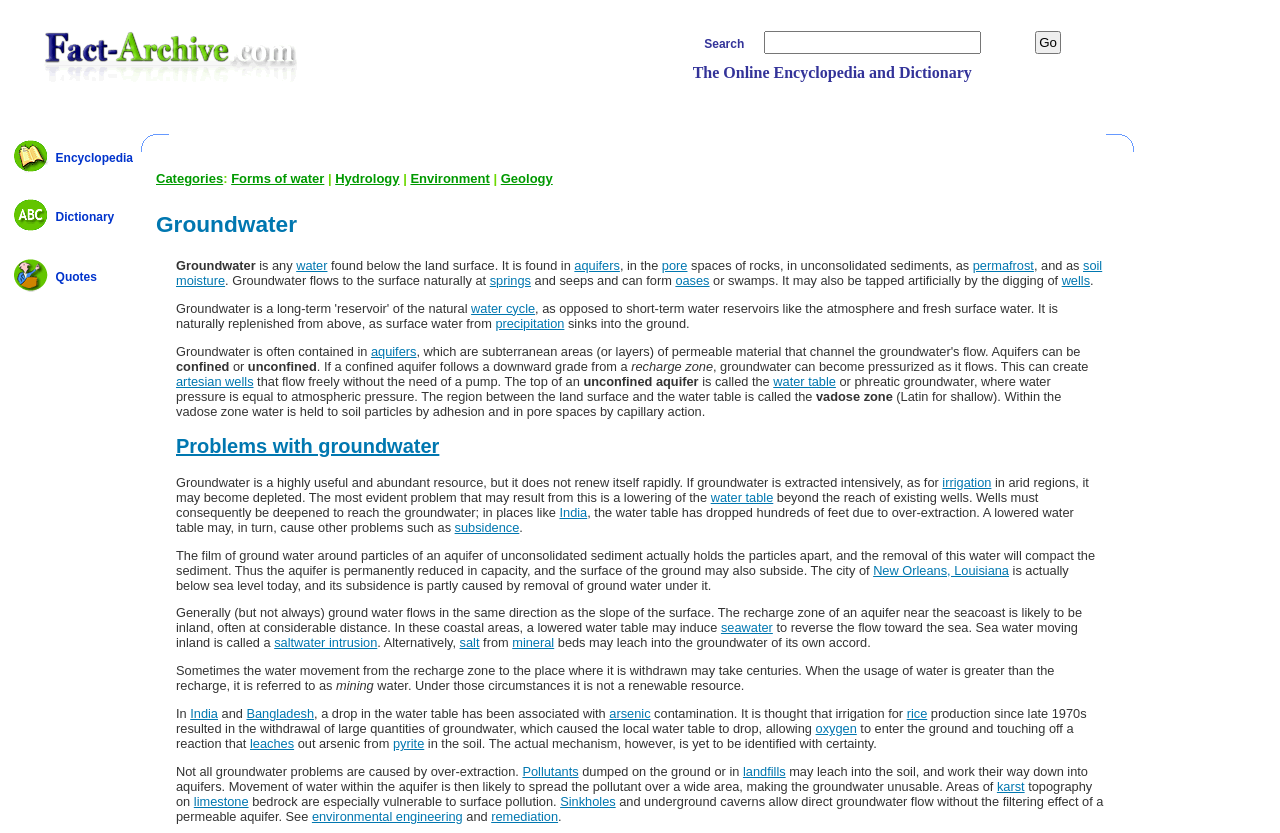Please identify the bounding box coordinates of the region to click in order to complete the task: "Go to the Dictionary page". The coordinates must be four float numbers between 0 and 1, specified as [left, top, right, bottom].

[0.043, 0.253, 0.106, 0.269]